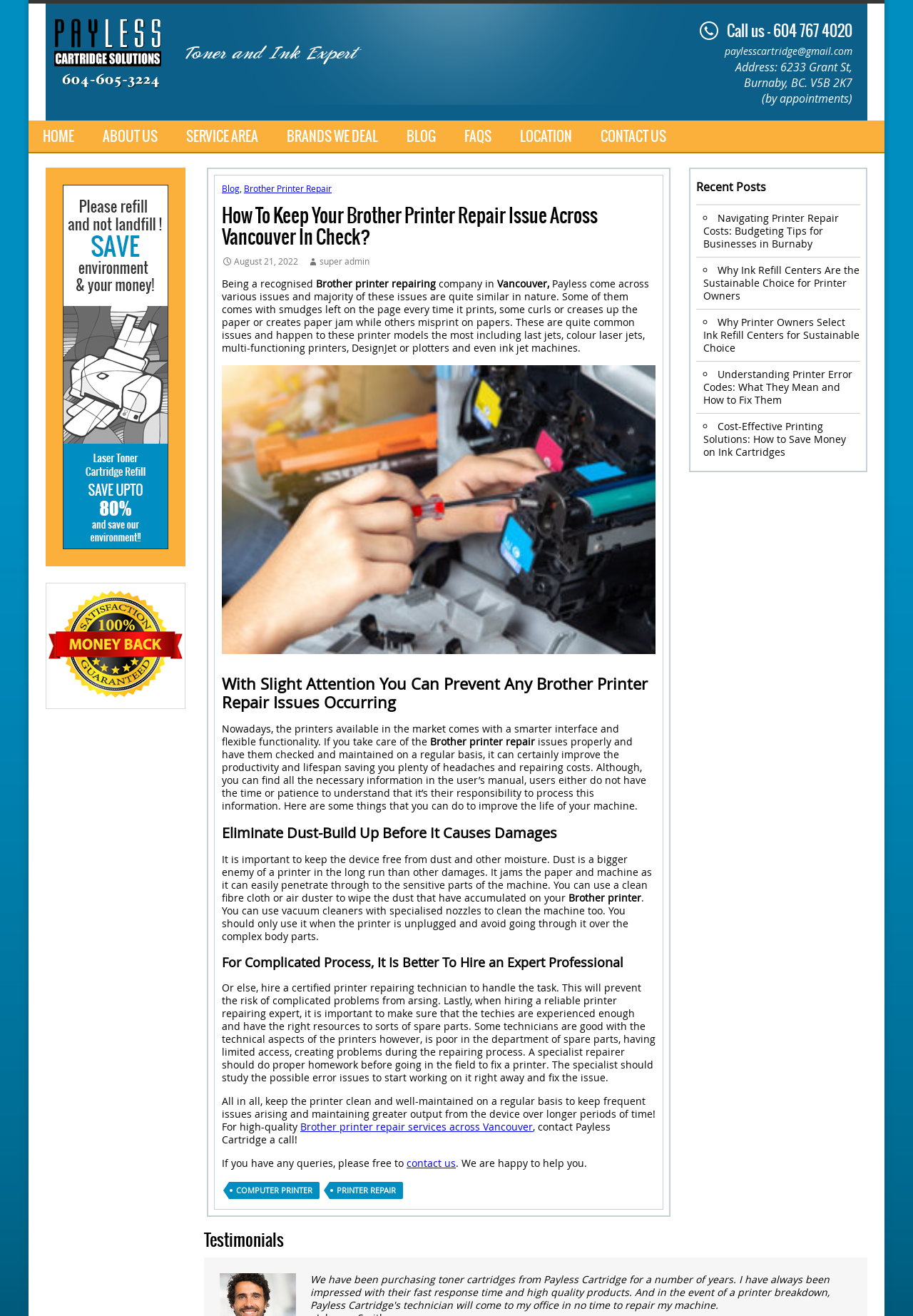What is the consequence of not maintaining the printer regularly?
Examine the image and provide an in-depth answer to the question.

The article states that if the printer is not maintained regularly, it can lead to frequent issues and repairing costs, which can be prevented by taking care of the printer and having it checked and maintained on a regular basis.